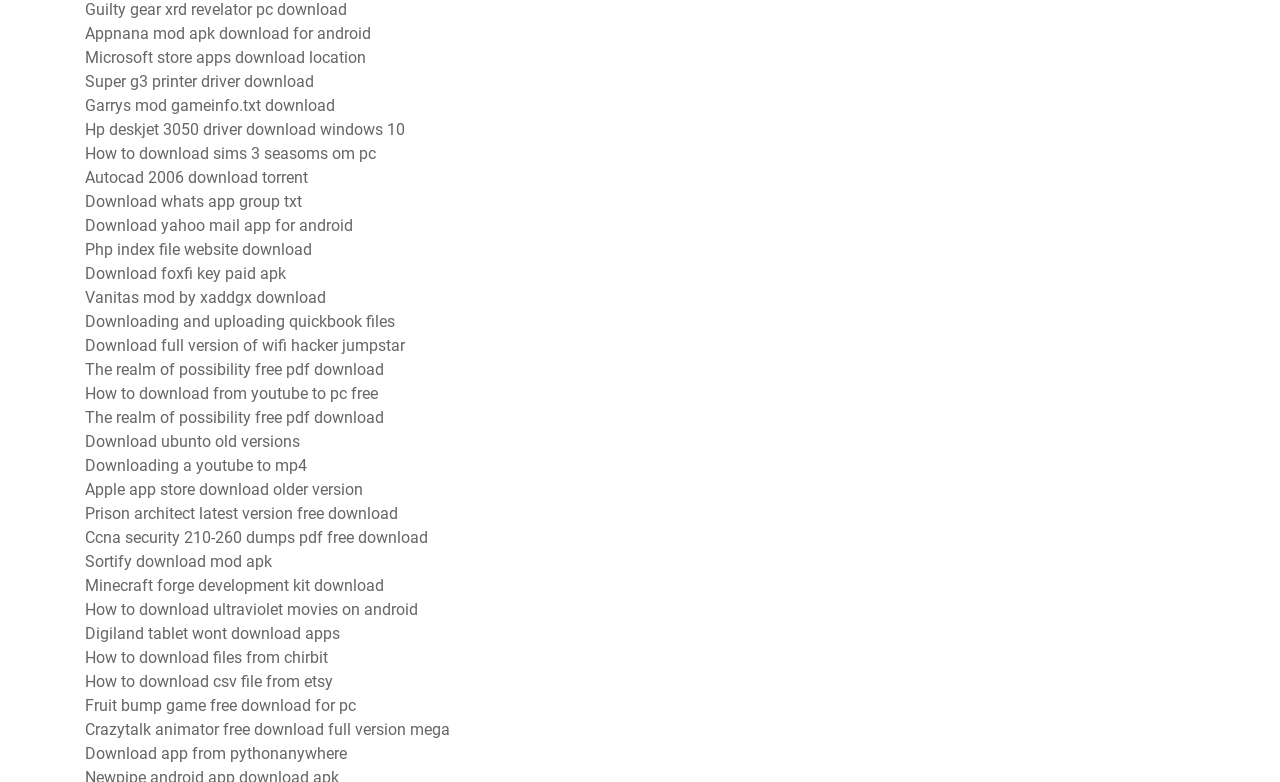Given the description of the UI element: "Garrys mod gameinfo.txt download", predict the bounding box coordinates in the form of [left, top, right, bottom], with each value being a float between 0 and 1.

[0.066, 0.123, 0.262, 0.147]